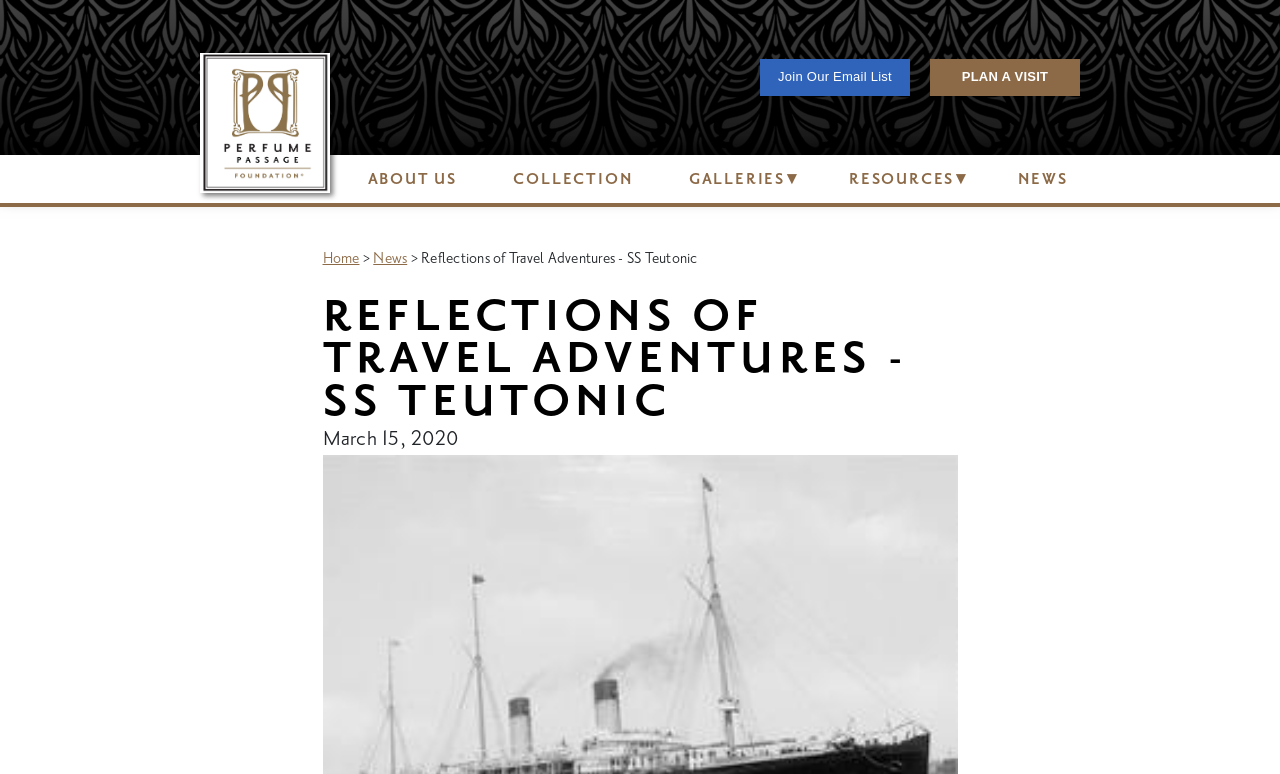Please indicate the bounding box coordinates of the element's region to be clicked to achieve the instruction: "Go to the Perfume Passage Foundation page". Provide the coordinates as four float numbers between 0 and 1, i.e., [left, top, right, bottom].

[0.156, 0.069, 0.258, 0.25]